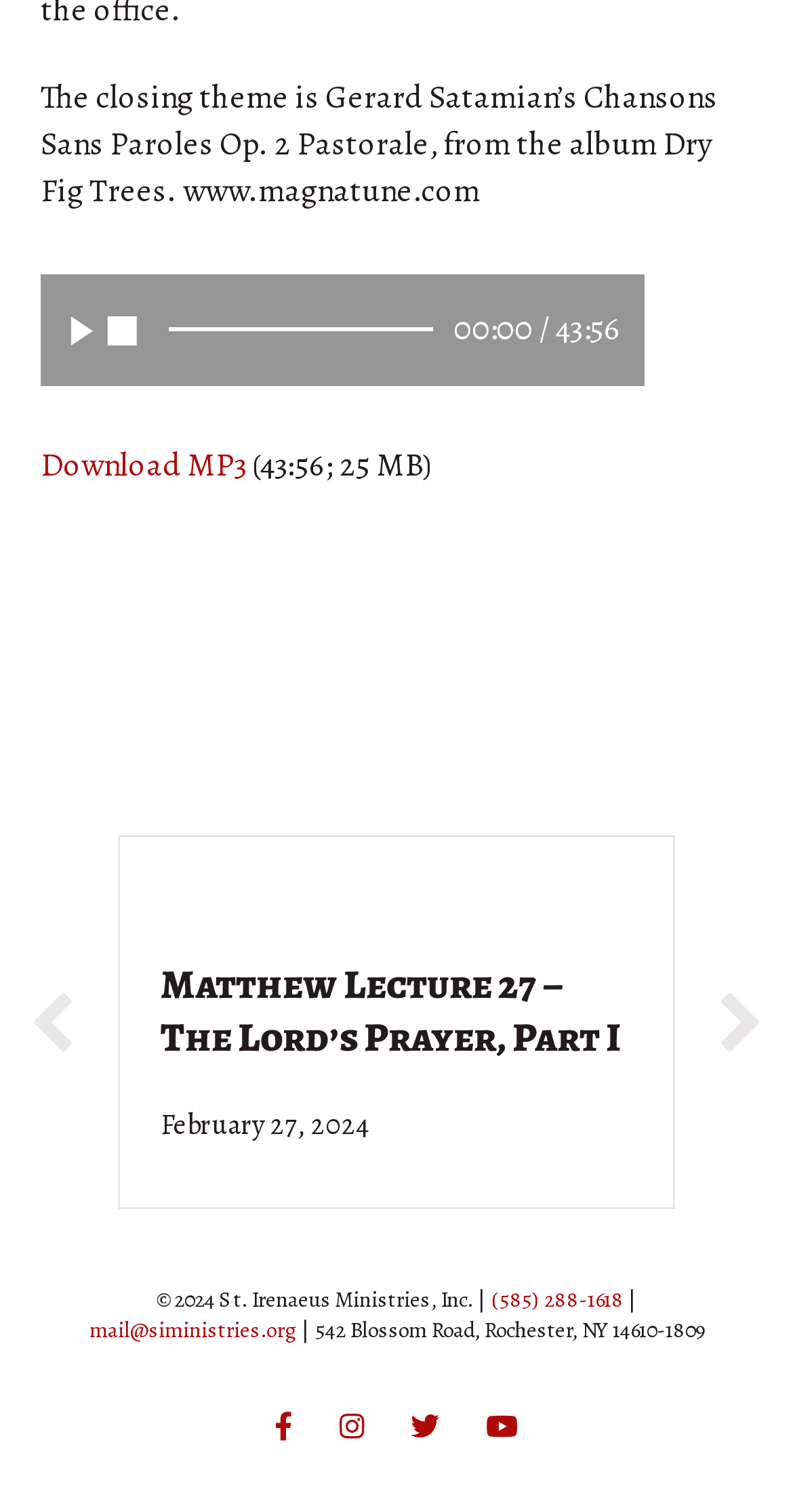What is the purpose of the 'previous' and 'next' buttons?
Based on the visual information, provide a detailed and comprehensive answer.

I determined the purpose of the 'previous' and 'next' buttons by looking at their positions and the context of the webpage. These buttons are likely to be used to navigate between different lectures, allowing users to move to the previous or next lecture.